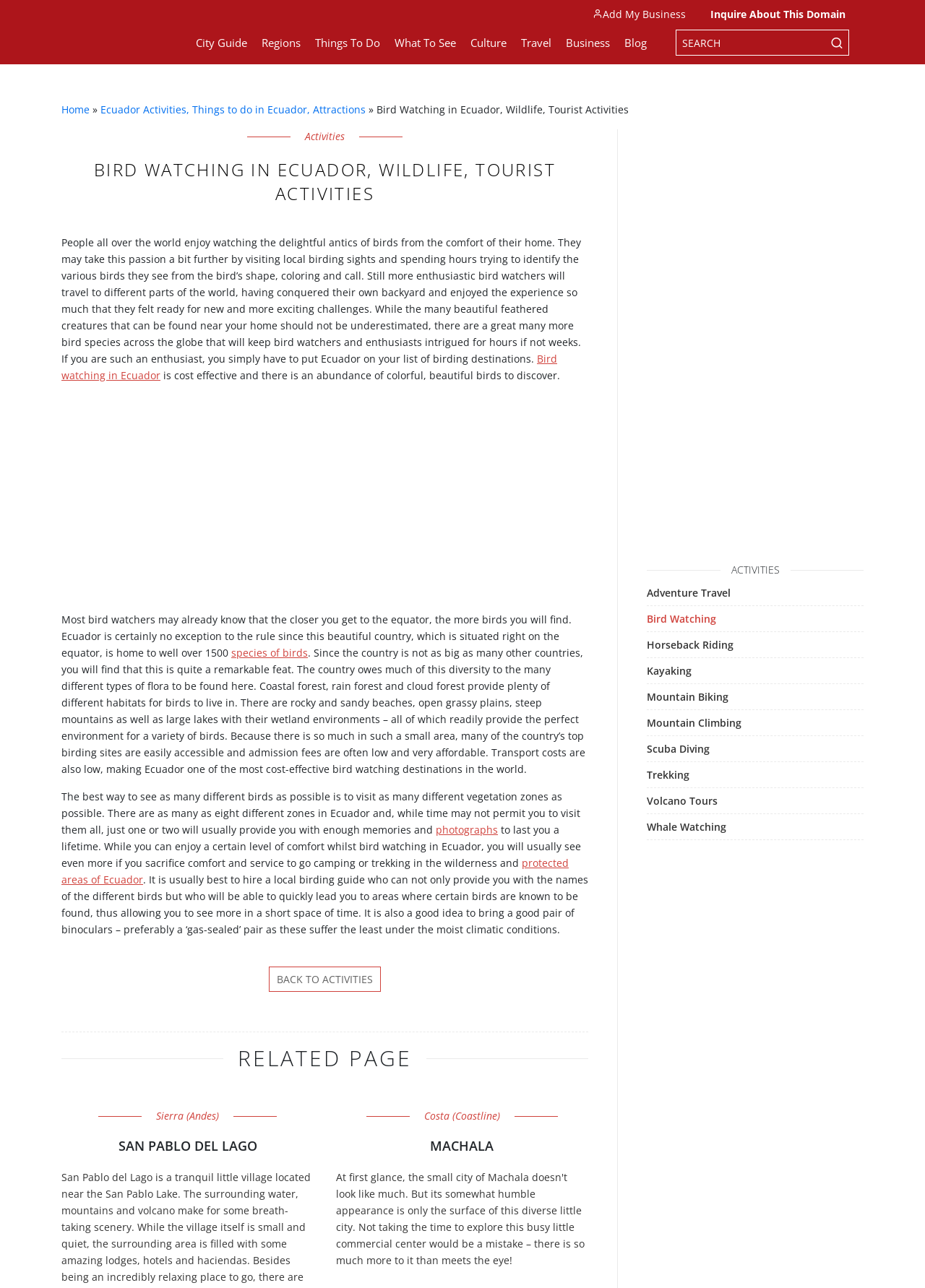Kindly determine the bounding box coordinates for the clickable area to achieve the given instruction: "Explore activities in Sierra (Andes)".

[0.169, 0.861, 0.237, 0.872]